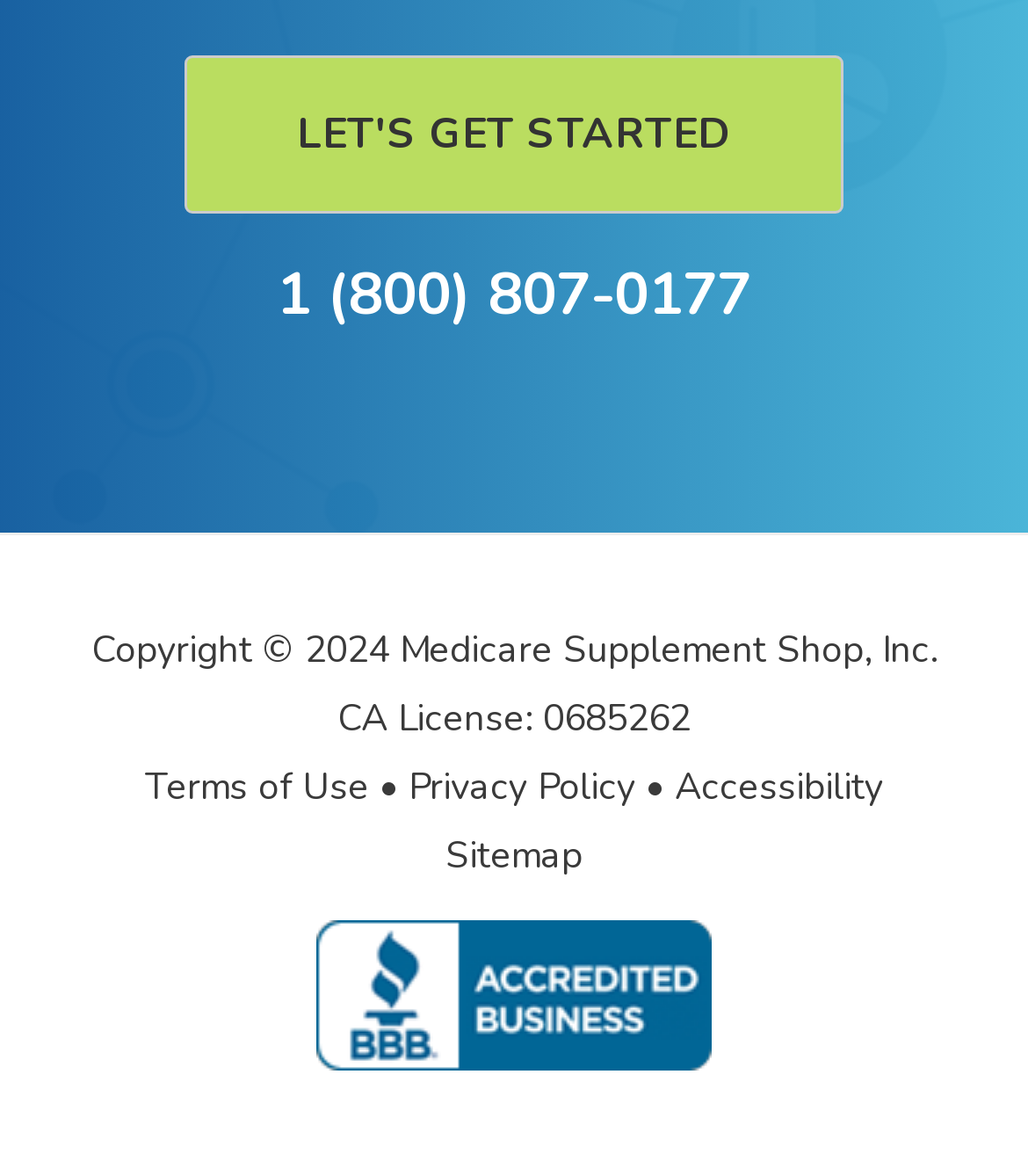What is the year of the copyright?
Carefully examine the image and provide a detailed answer to the question.

The year of the copyright can be found at the bottom of the webpage, which is 2024. This indicates that the content on the webpage is copyrighted by the Medicare Supplement Shop, Inc. until 2024.